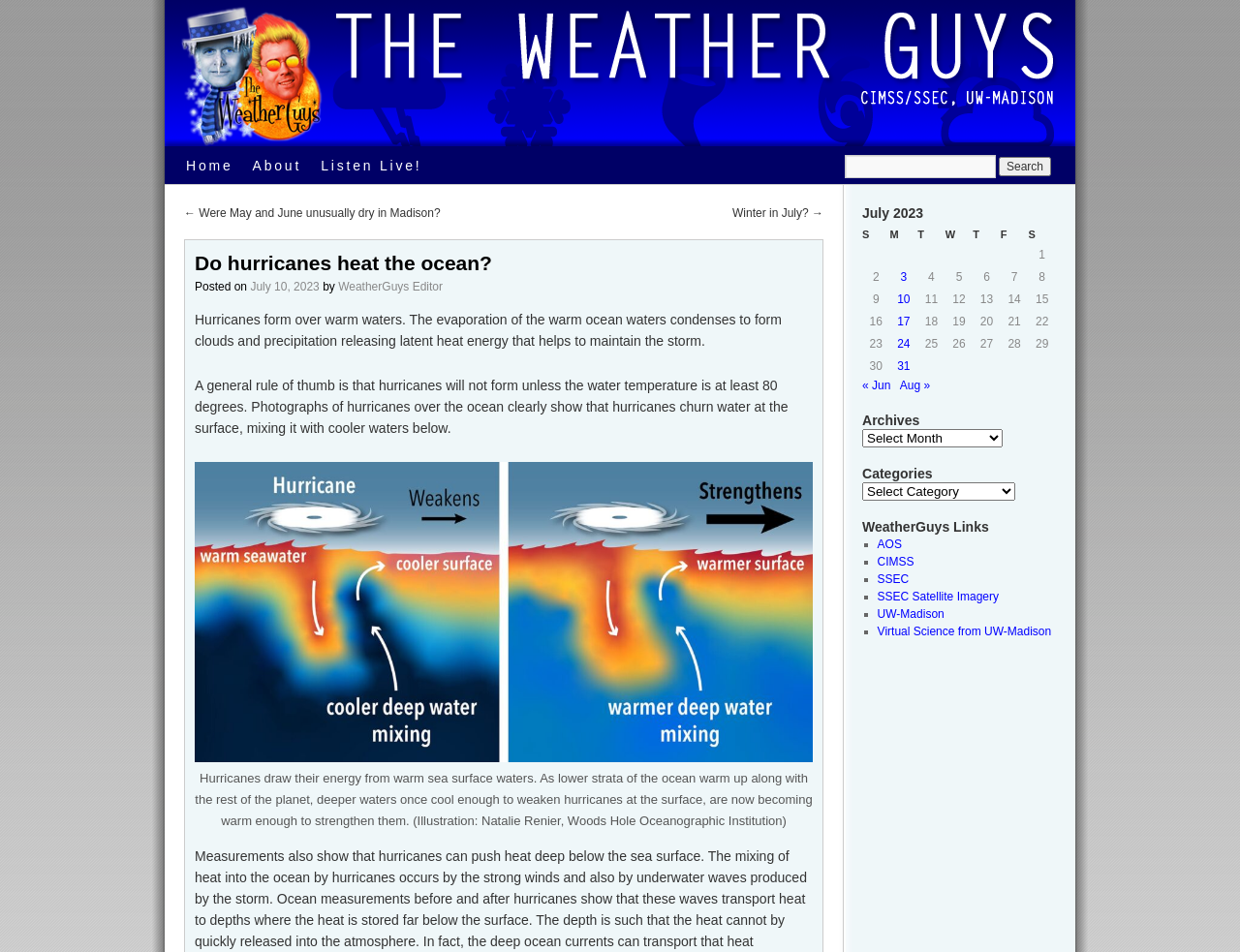Please provide the bounding box coordinates for the element that needs to be clicked to perform the following instruction: "Read the post published on July 10, 2023". The coordinates should be given as four float numbers between 0 and 1, i.e., [left, top, right, bottom].

[0.202, 0.294, 0.258, 0.309]